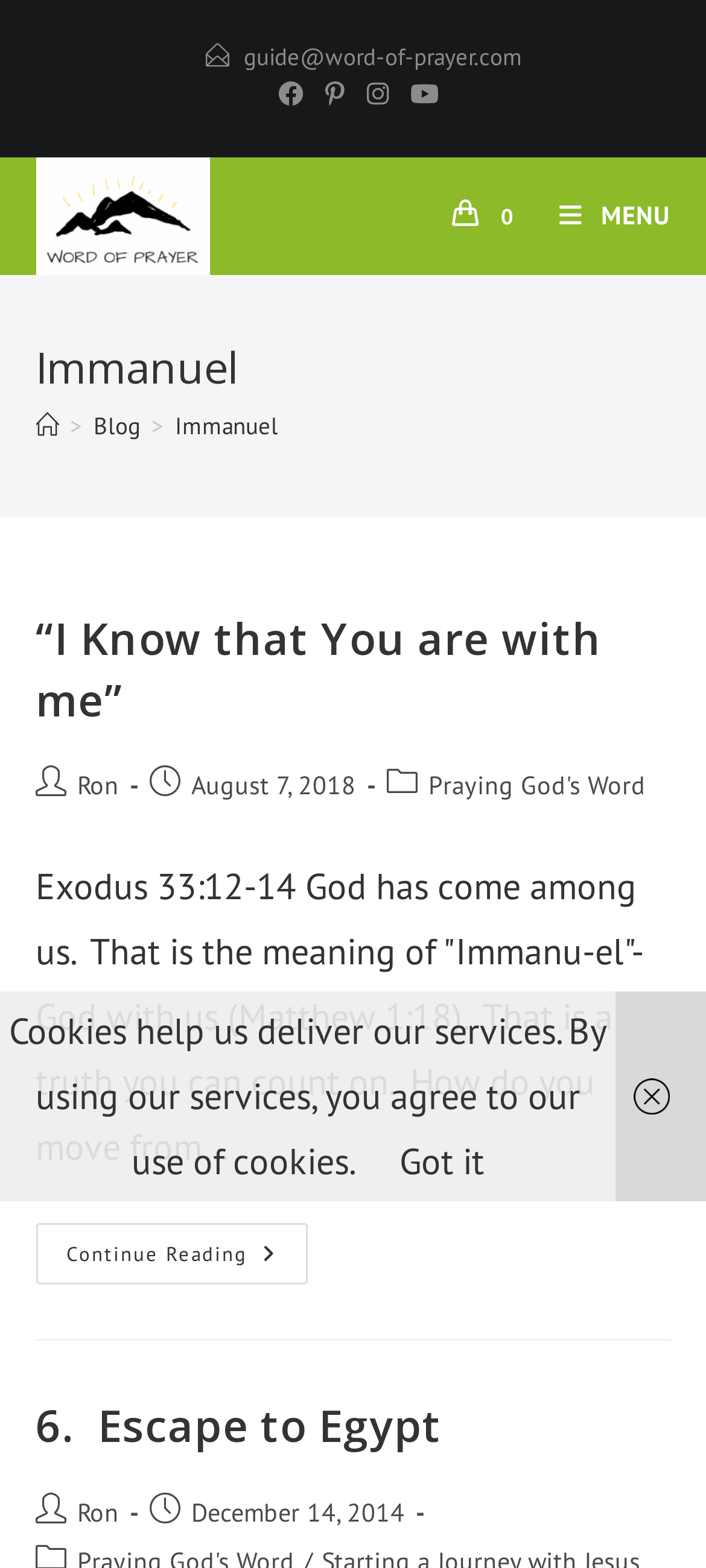Find the bounding box coordinates of the area to click in order to follow the instruction: "read the journal".

None